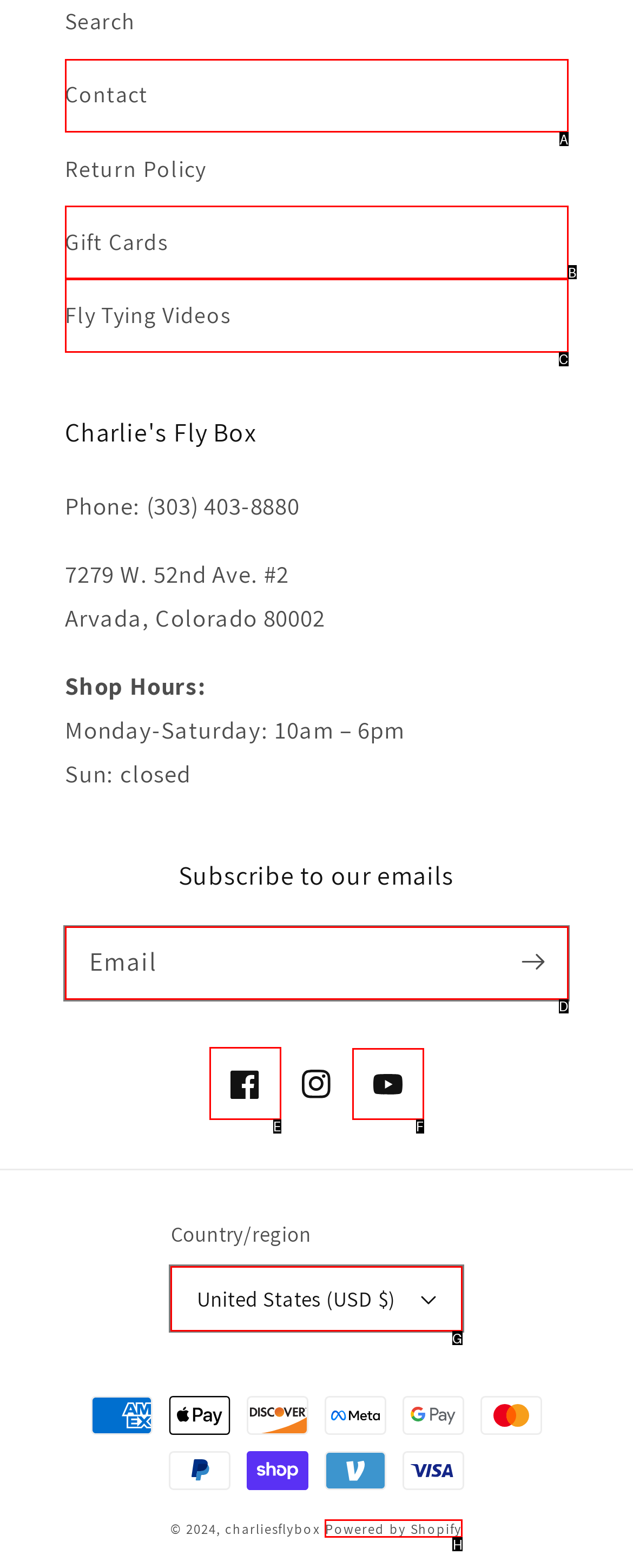Determine the HTML element to be clicked to complete the task: Follow Charlie's Fly Box on Facebook. Answer by giving the letter of the selected option.

E